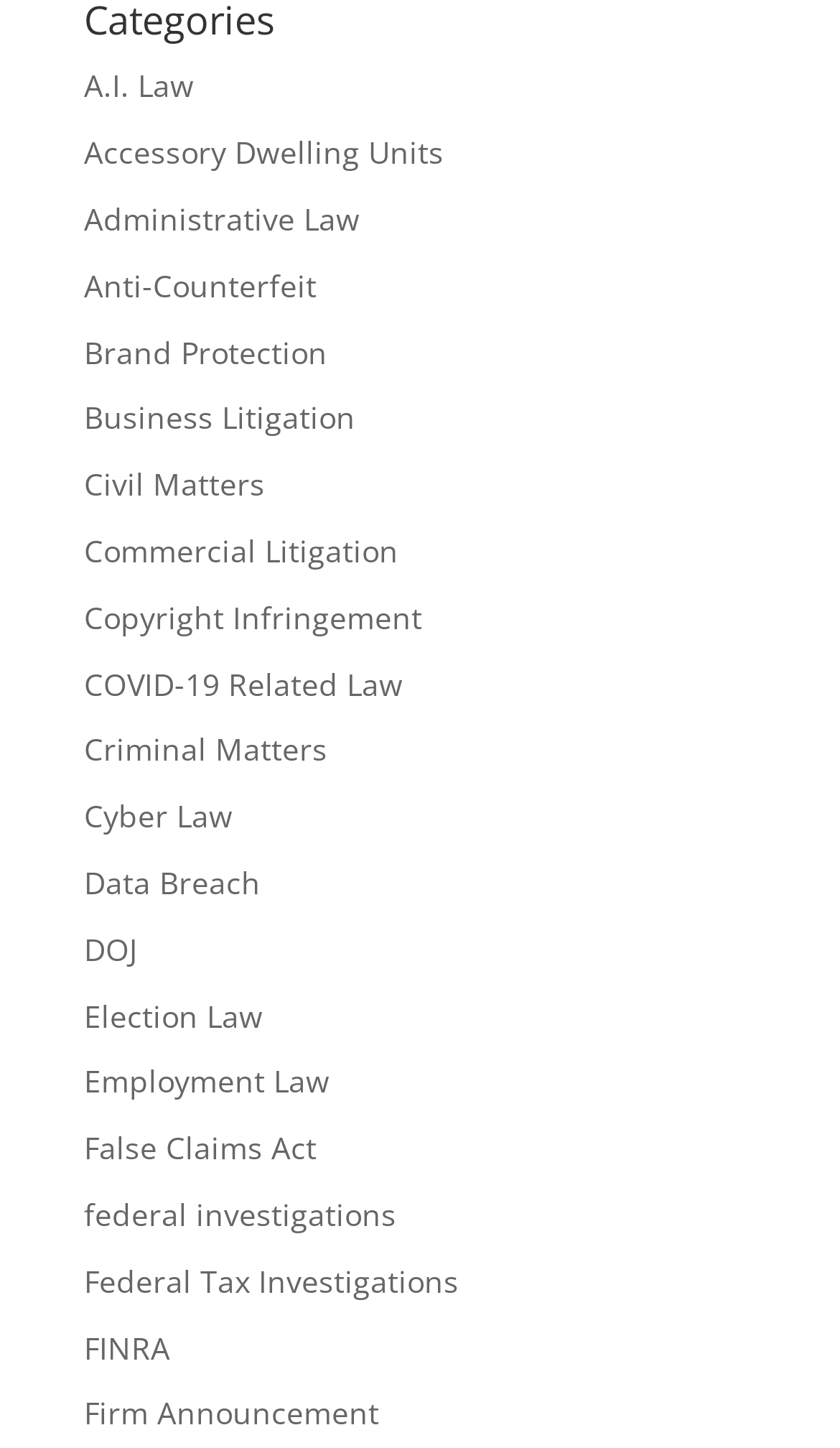Analyze the image and provide a detailed answer to the question: How many characters are in the last category?

I looked at the last link under the 'Categories' heading, which is 'Firm Announcement', and counted the number of characters in it, which is 14.